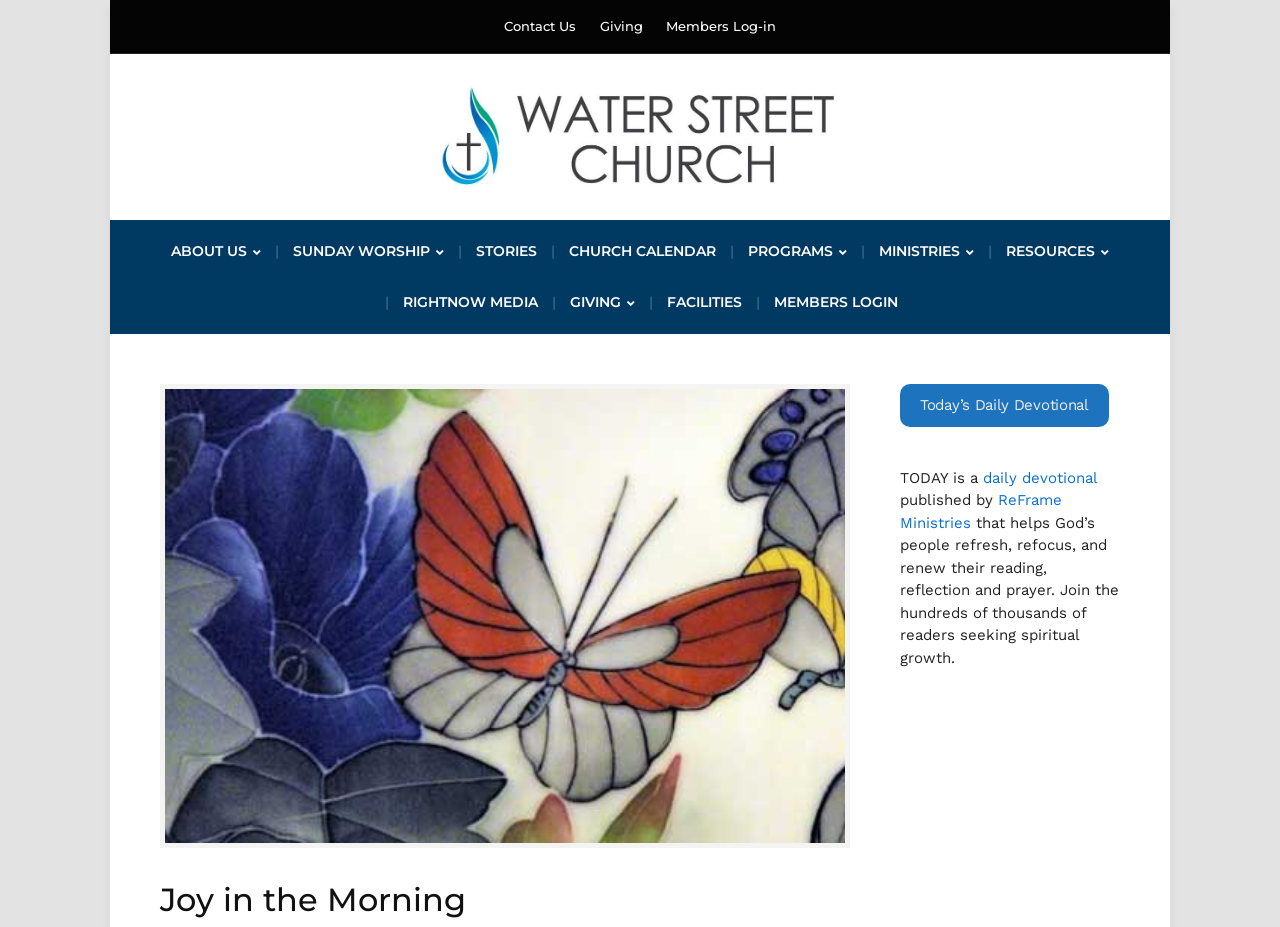Please identify the bounding box coordinates of the clickable area that will allow you to execute the instruction: "Read Today’s Daily Devotional".

[0.703, 0.415, 0.866, 0.46]